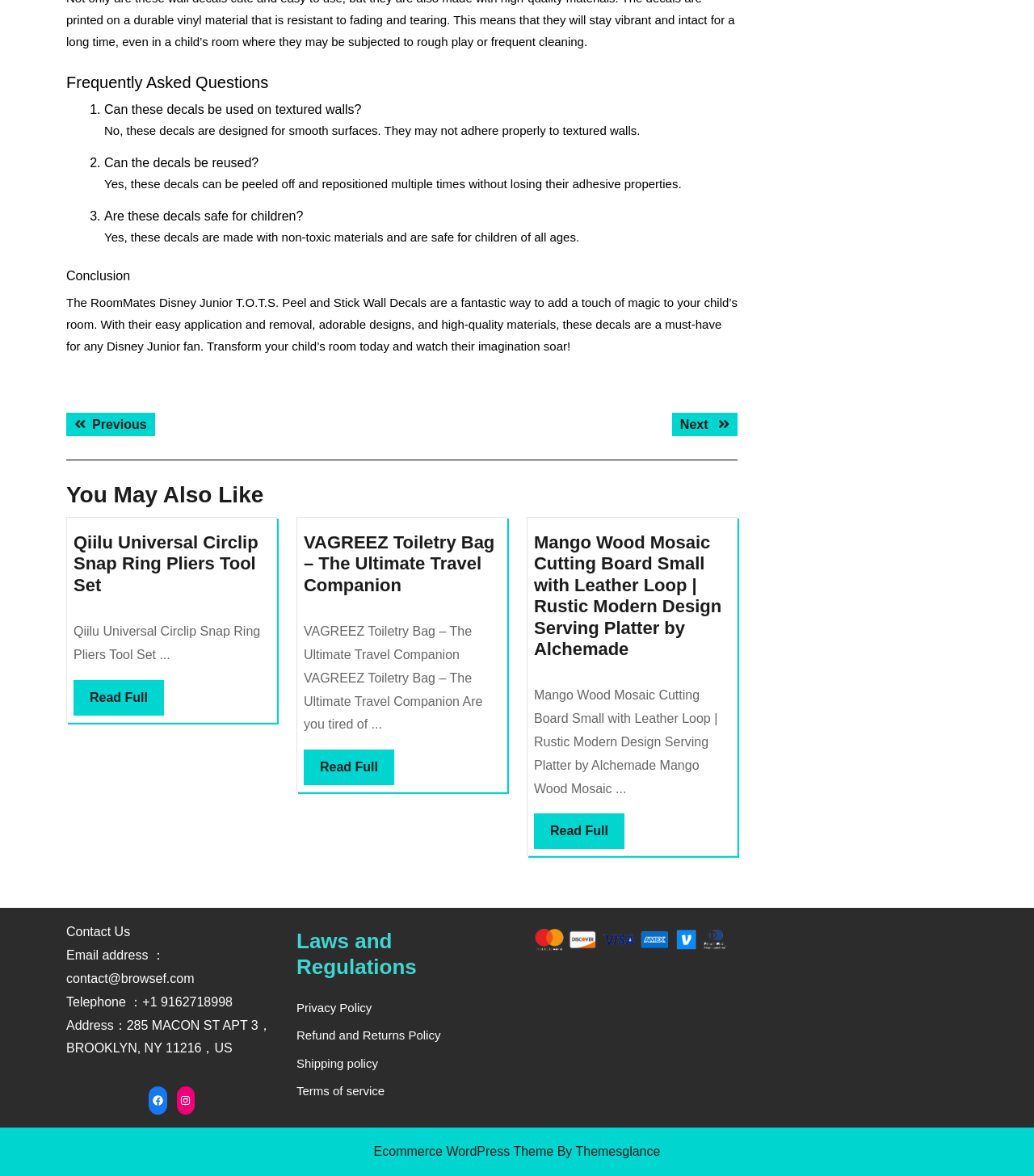What is the contact email address?
Answer the question using a single word or phrase, according to the image.

contact@browsef.com